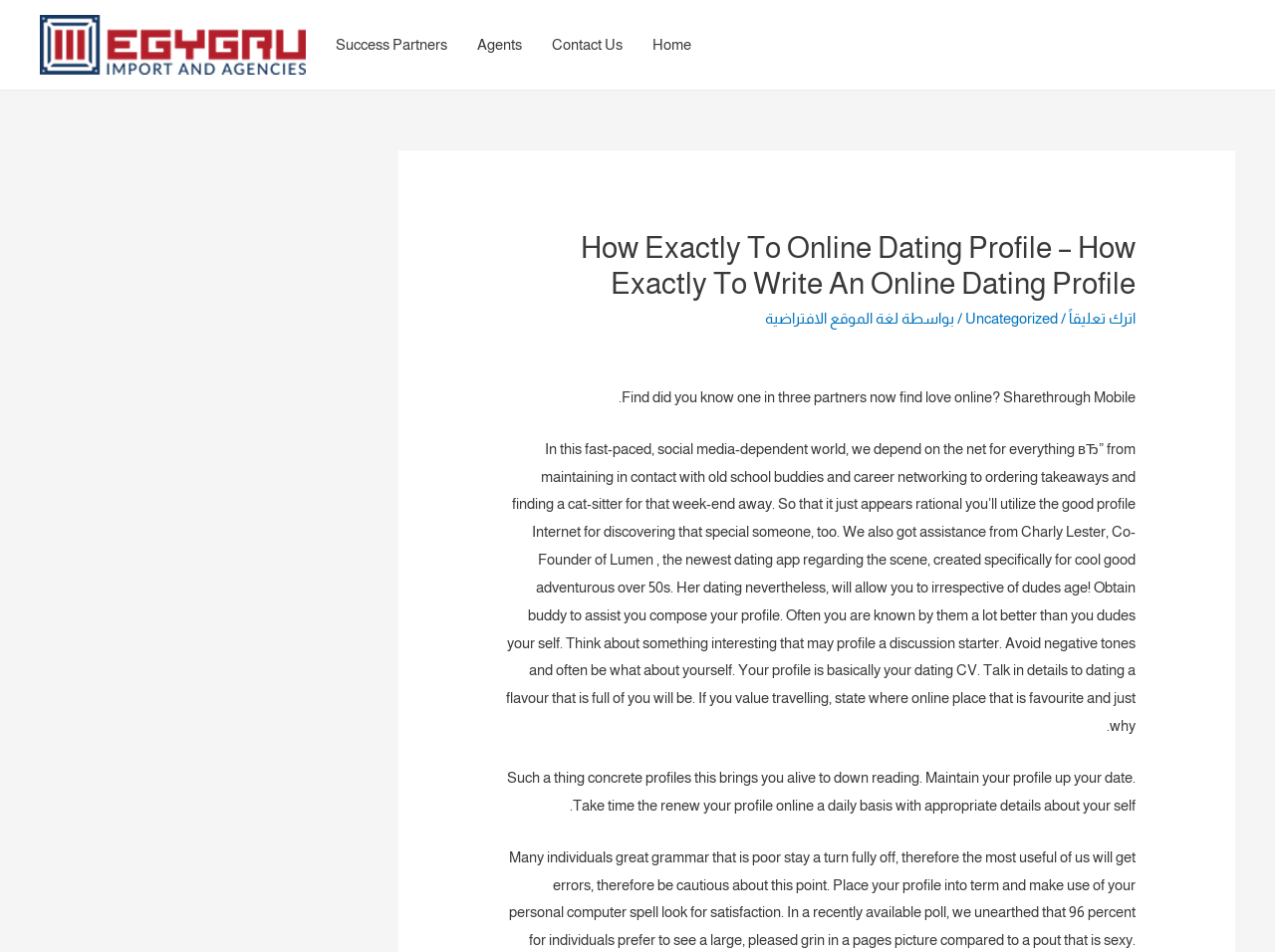Who is the co-founder of Lumen mentioned on the webpage?
Refer to the screenshot and deliver a thorough answer to the question presented.

The webpage mentions Charly Lester as the co-founder of Lumen, a dating app specifically designed for adventurous over 50s. She is quoted as providing advice on how to write an effective online dating profile.